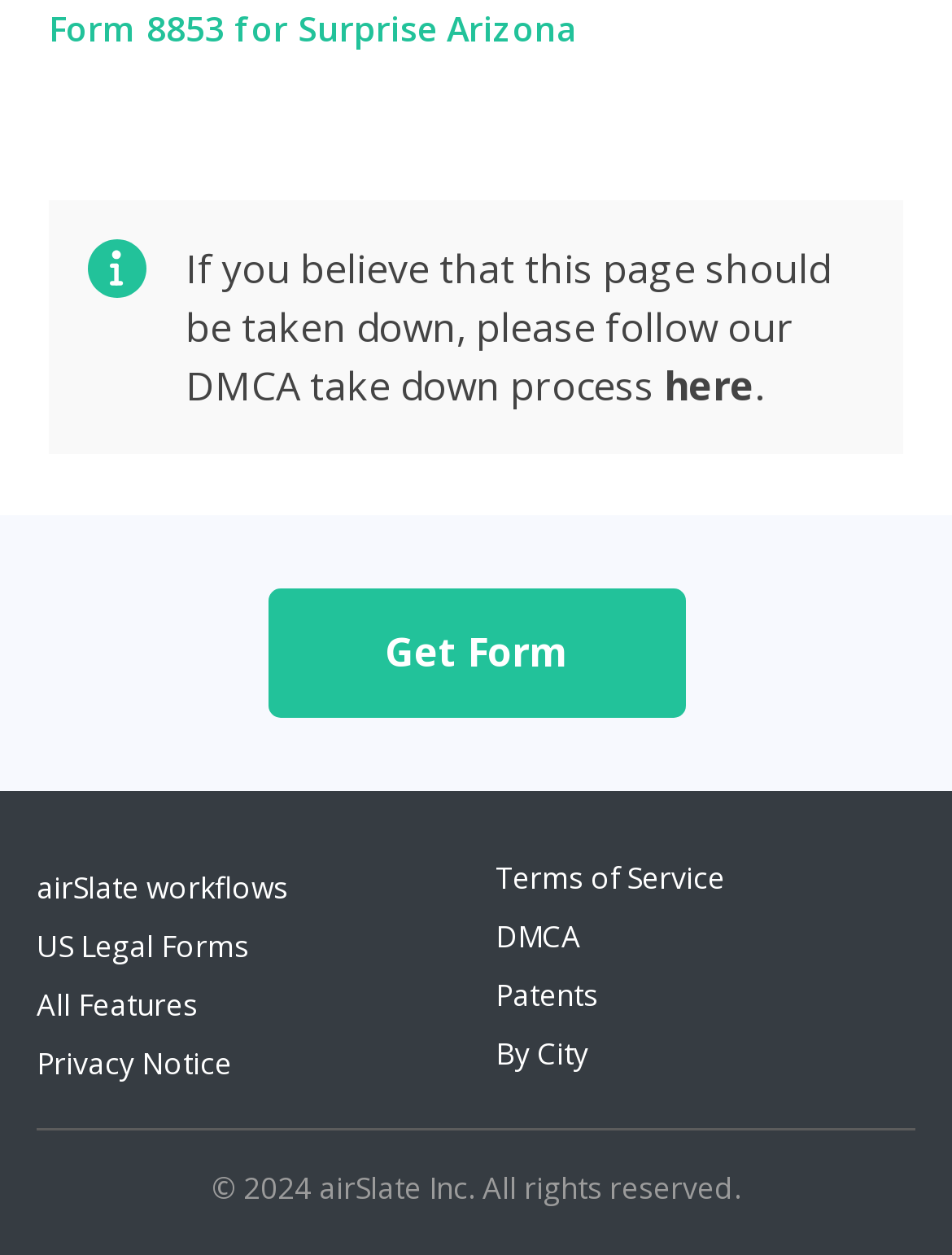Please predict the bounding box coordinates of the element's region where a click is necessary to complete the following instruction: "View the Privacy Notice". The coordinates should be represented by four float numbers between 0 and 1, i.e., [left, top, right, bottom].

[0.038, 0.83, 0.244, 0.863]